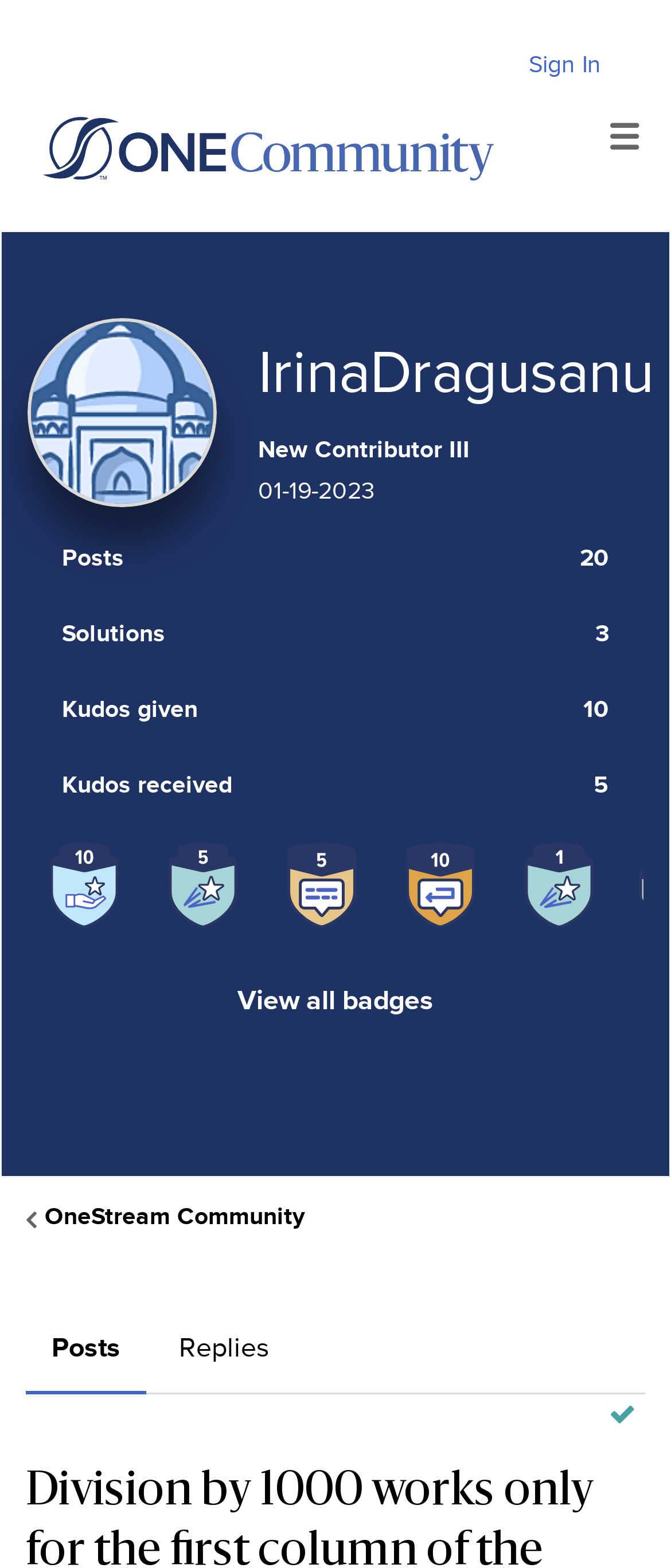Please identify the coordinates of the bounding box for the clickable region that will accomplish this instruction: "Switch to Replies tab".

[0.223, 0.833, 0.444, 0.89]